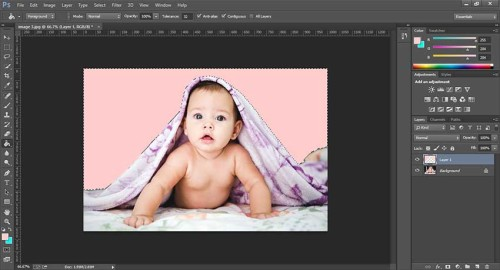Answer the question using only a single word or phrase: 
What is the likely purpose of the image?

Tutorial on changing background colors